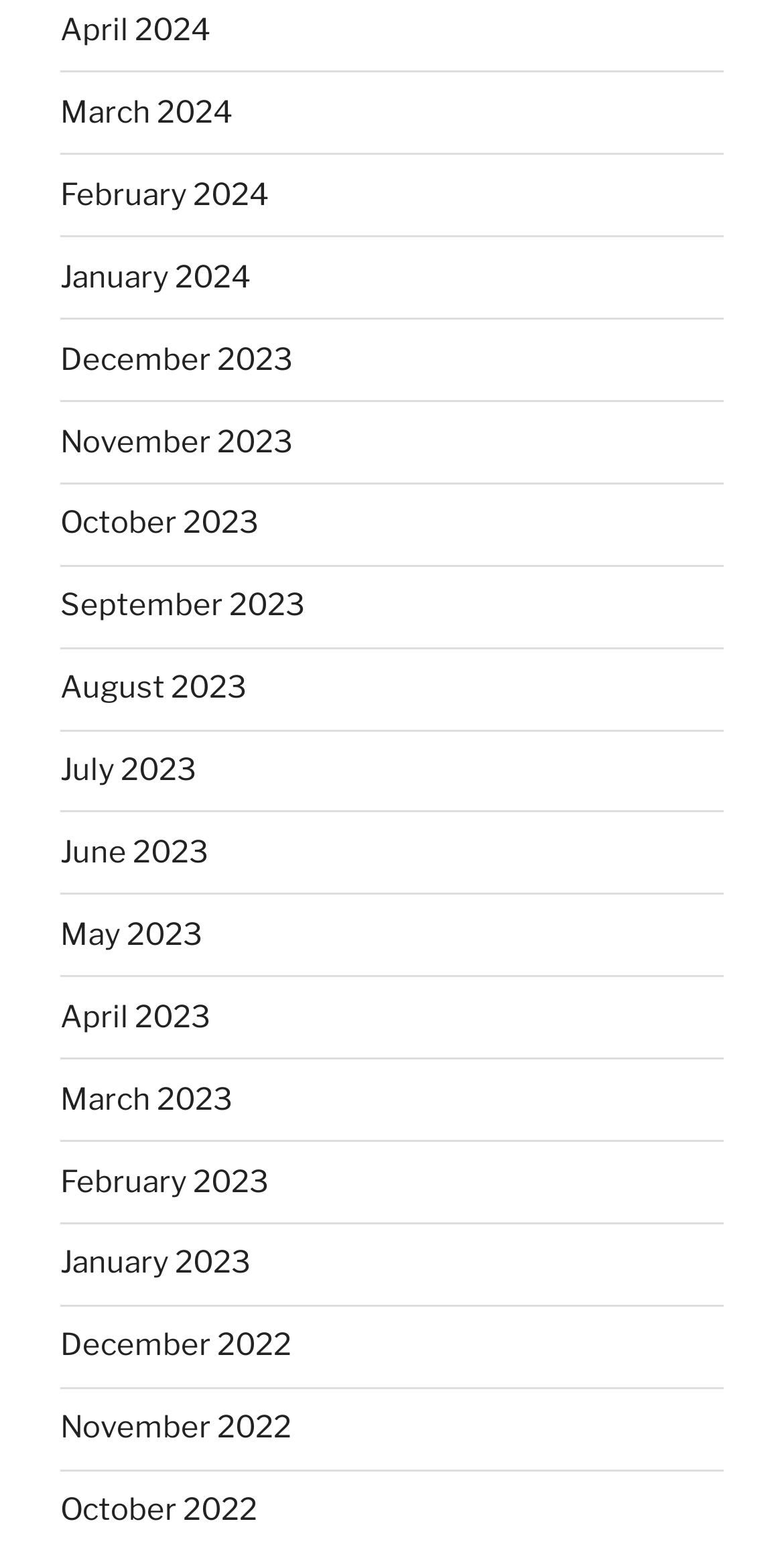What is the common format of the link texts?
Respond to the question with a single word or phrase according to the image.

Month Year